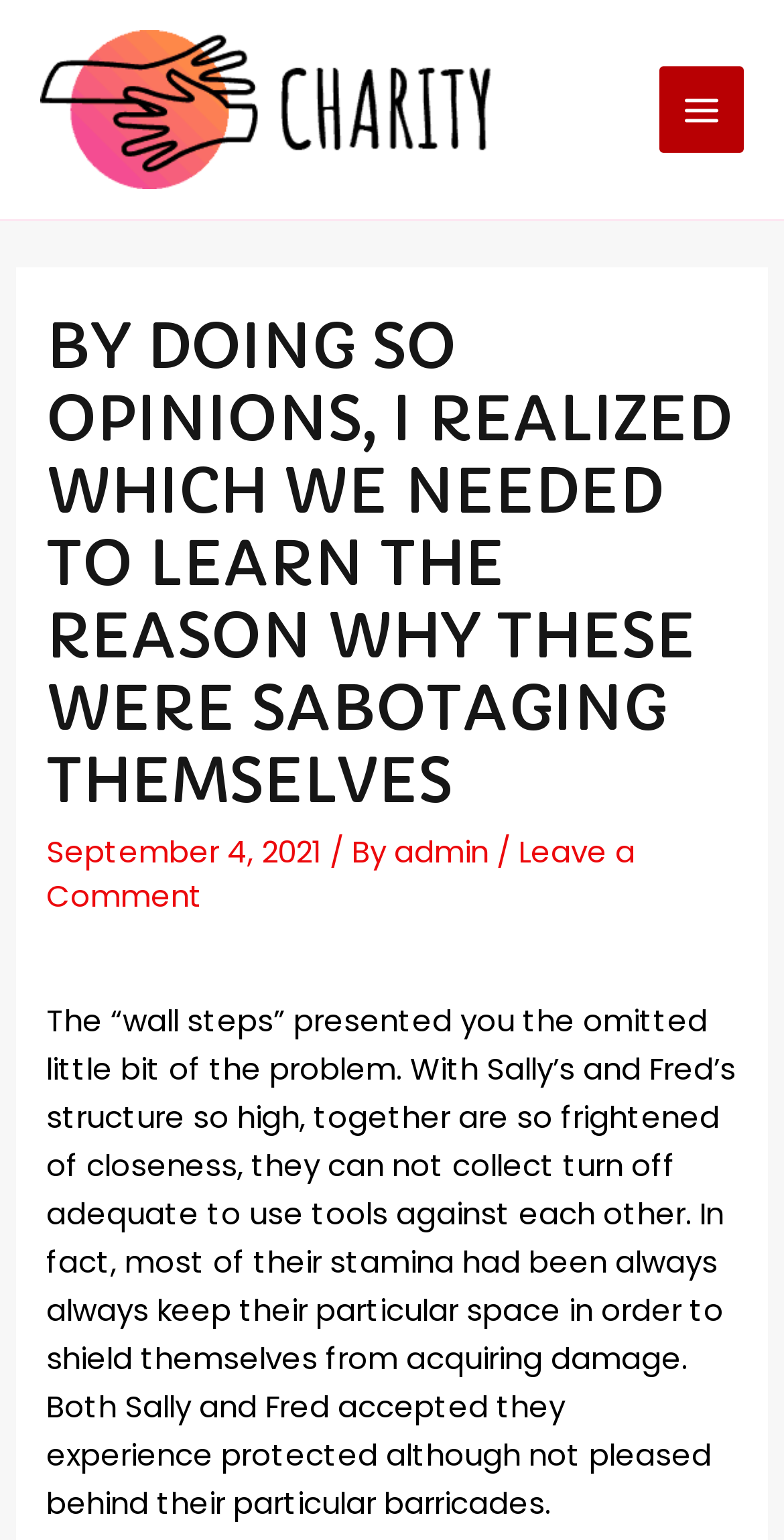Provide the bounding box coordinates of the HTML element described by the text: "2018-04-24".

None